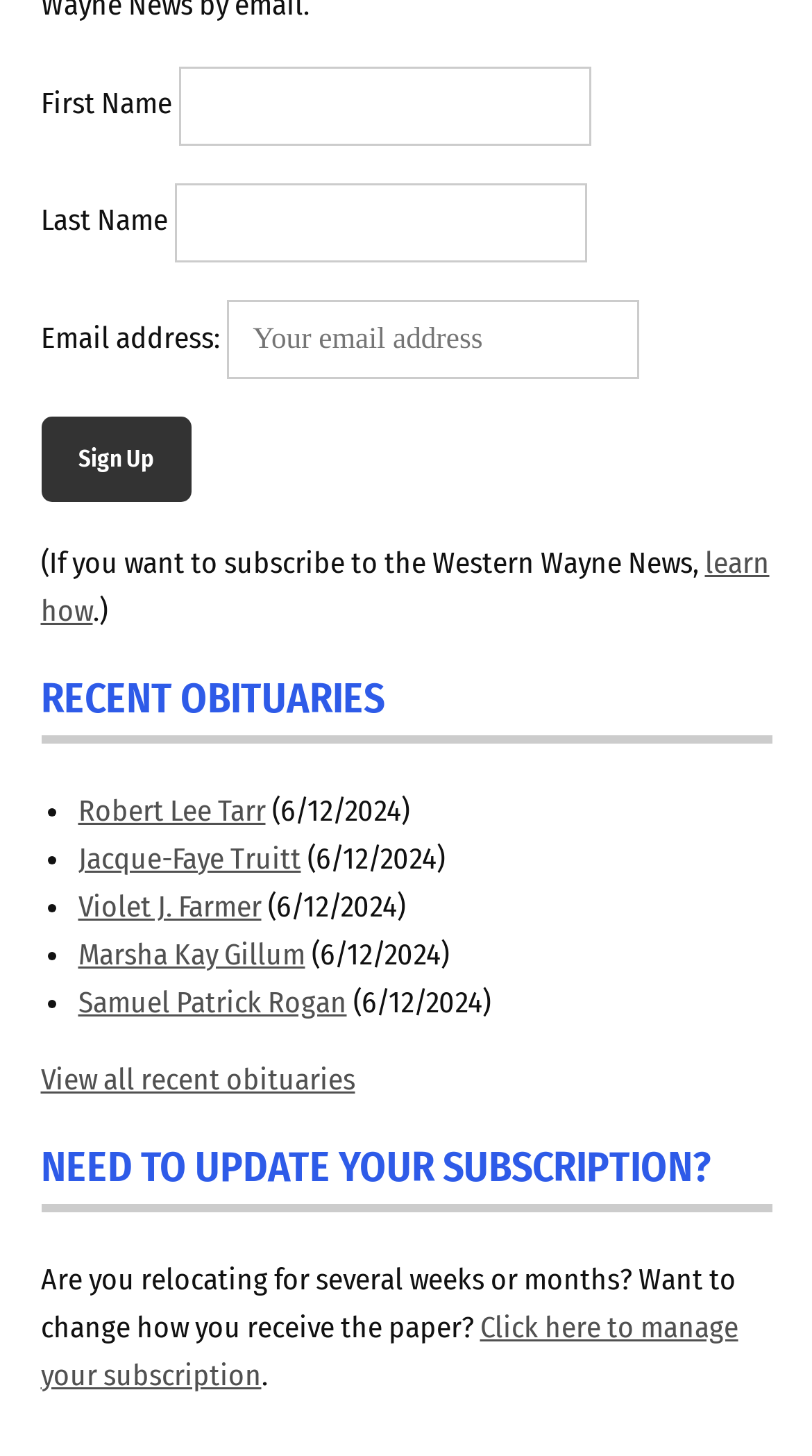Locate the bounding box coordinates of the item that should be clicked to fulfill the instruction: "Enter first name".

[0.05, 0.046, 0.729, 0.1]